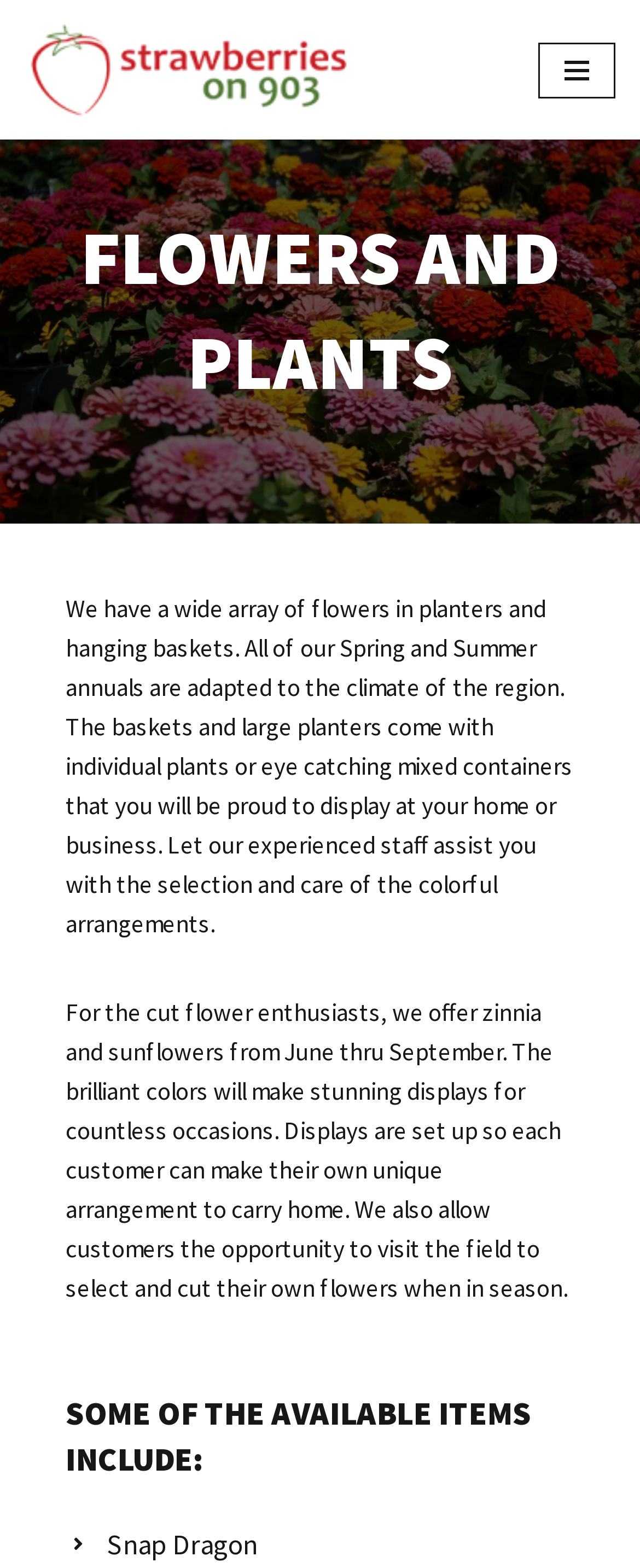Give a detailed explanation of the elements present on the webpage.

The webpage is about Flowers and Plants, specifically highlighting the offerings of a farm in Greenville, NC. At the top left, there is a "Skip to content" link, followed by a link to the farm's name and description. On the top right, there is a "Navigation Menu" button.

Below the top section, there is a prominent heading "FLOWERS AND PLANTS" centered on the page. Underneath, there is a paragraph describing the variety of flowers available, including planters and hanging baskets, and how the staff can assist with selection and care.

Further down, another paragraph explains the options for cut flower enthusiasts, including zinnia and sunflowers, and the ability to create unique arrangements or even cut their own flowers in the field when in season.

Below these paragraphs, there is a heading "SOME OF THE AVAILABLE ITEMS INCLUDE:" followed by a list, with the first item being "Snap Dragon".